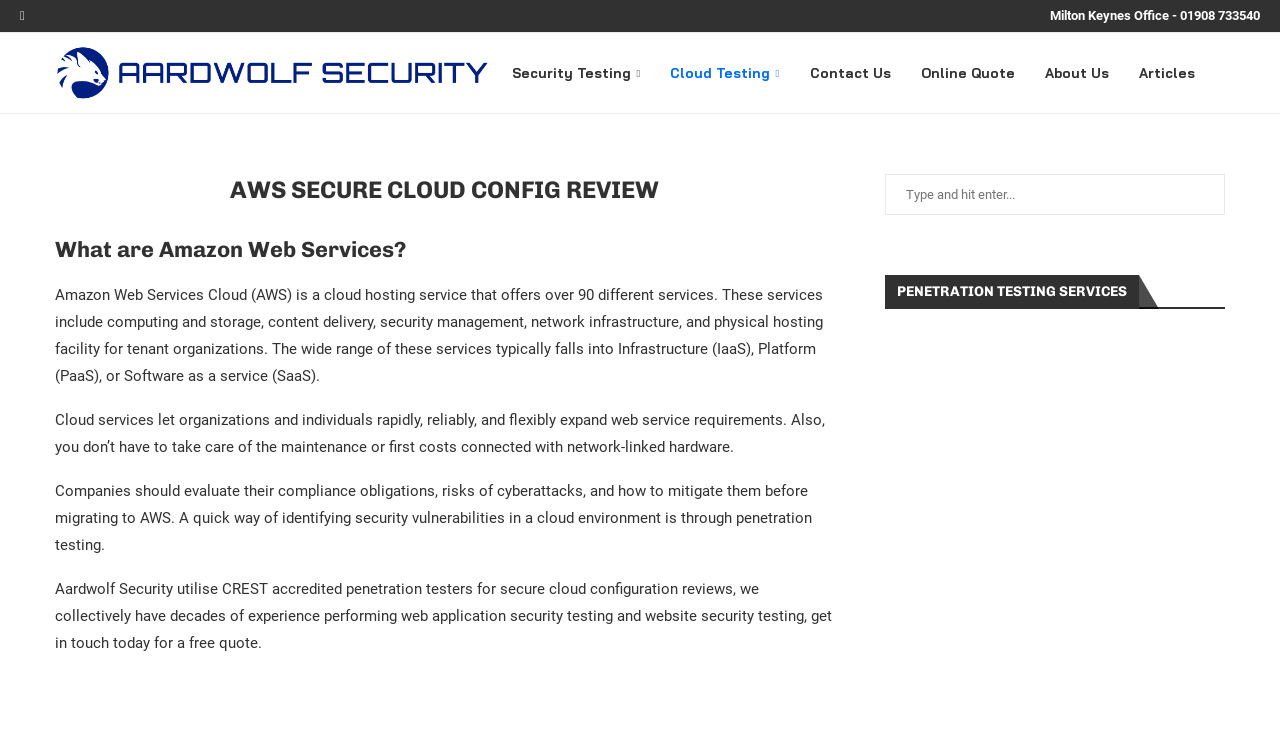Please identify the bounding box coordinates of the element's region that needs to be clicked to fulfill the following instruction: "Learn about security testing". The bounding box coordinates should consist of four float numbers between 0 and 1, i.e., [left, top, right, bottom].

[0.4, 0.044, 0.5, 0.152]